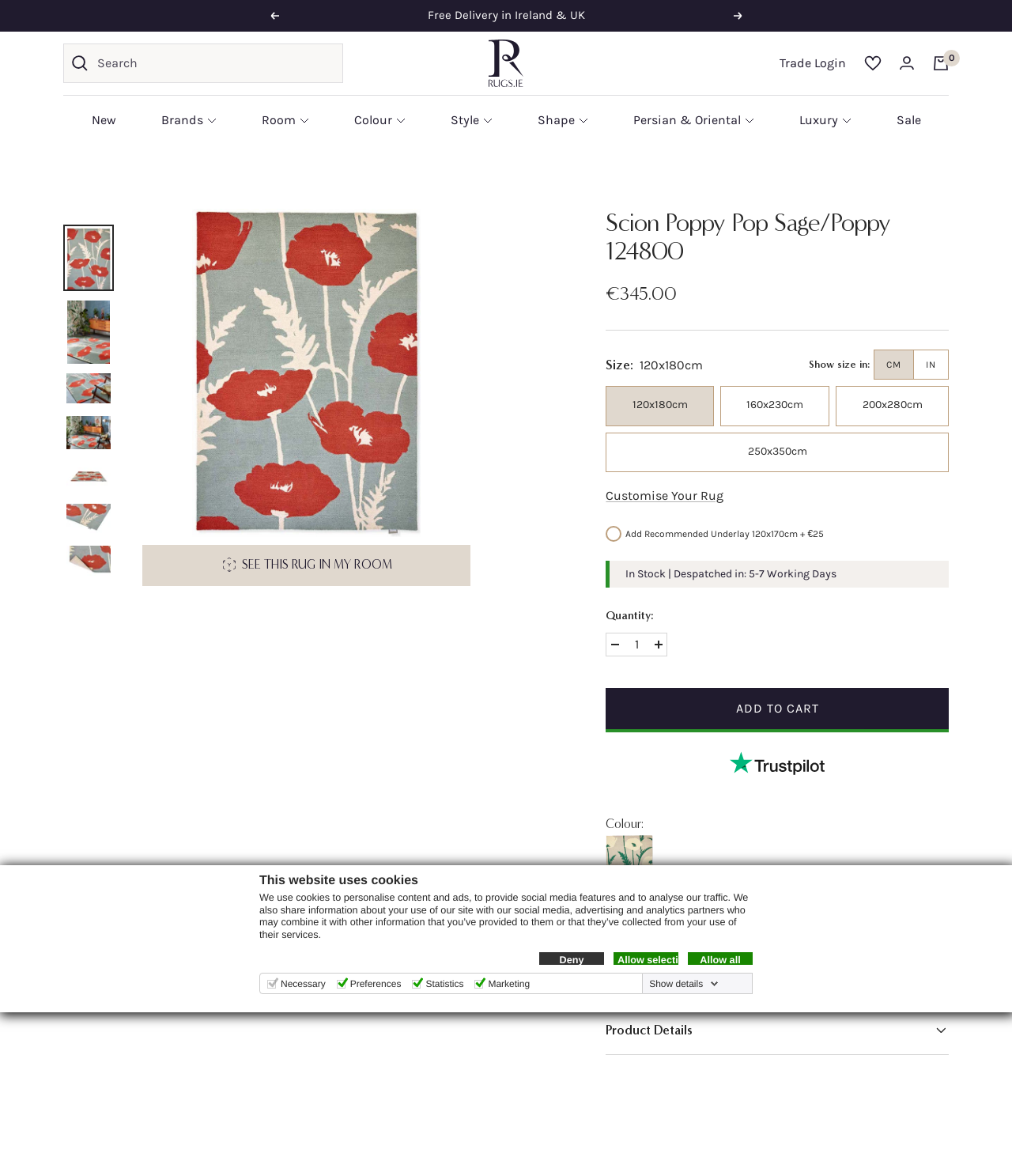Determine the bounding box coordinates of the element that should be clicked to execute the following command: "View product details".

[0.141, 0.178, 0.465, 0.457]